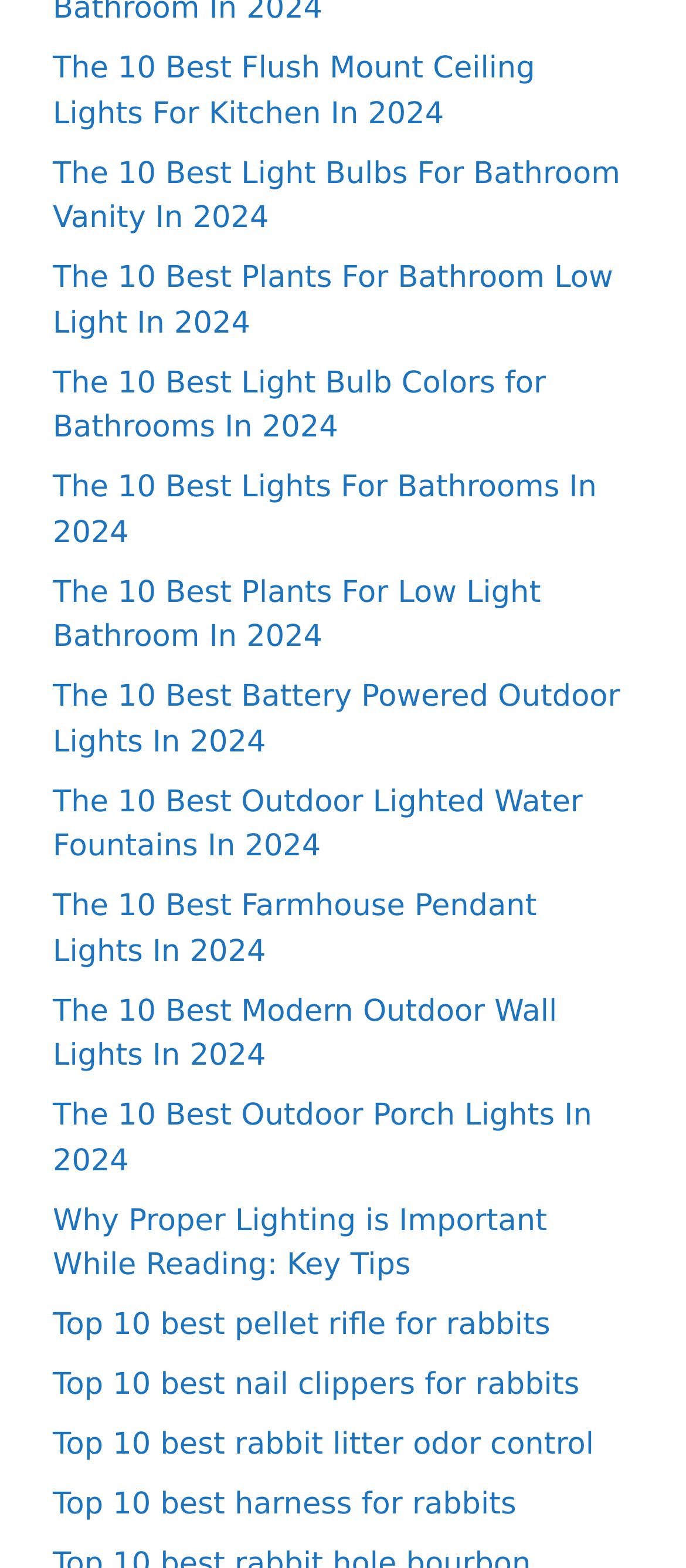Identify the bounding box coordinates for the region to click in order to carry out this instruction: "Discover the best outdoor lighted water fountains". Provide the coordinates using four float numbers between 0 and 1, formatted as [left, top, right, bottom].

[0.077, 0.5, 0.849, 0.551]